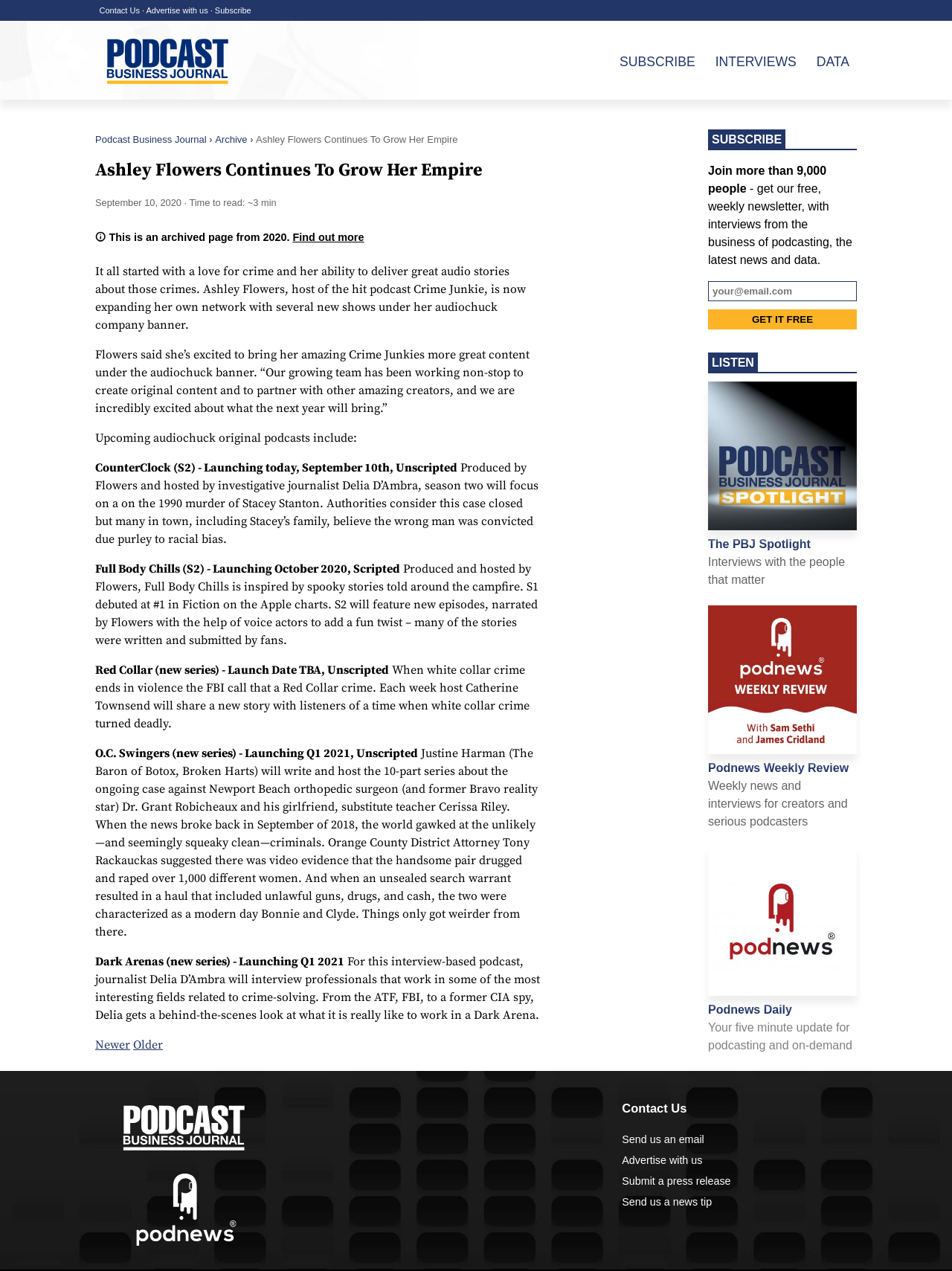How many links are there in the main section?
Using the screenshot, give a one-word or short phrase answer.

14